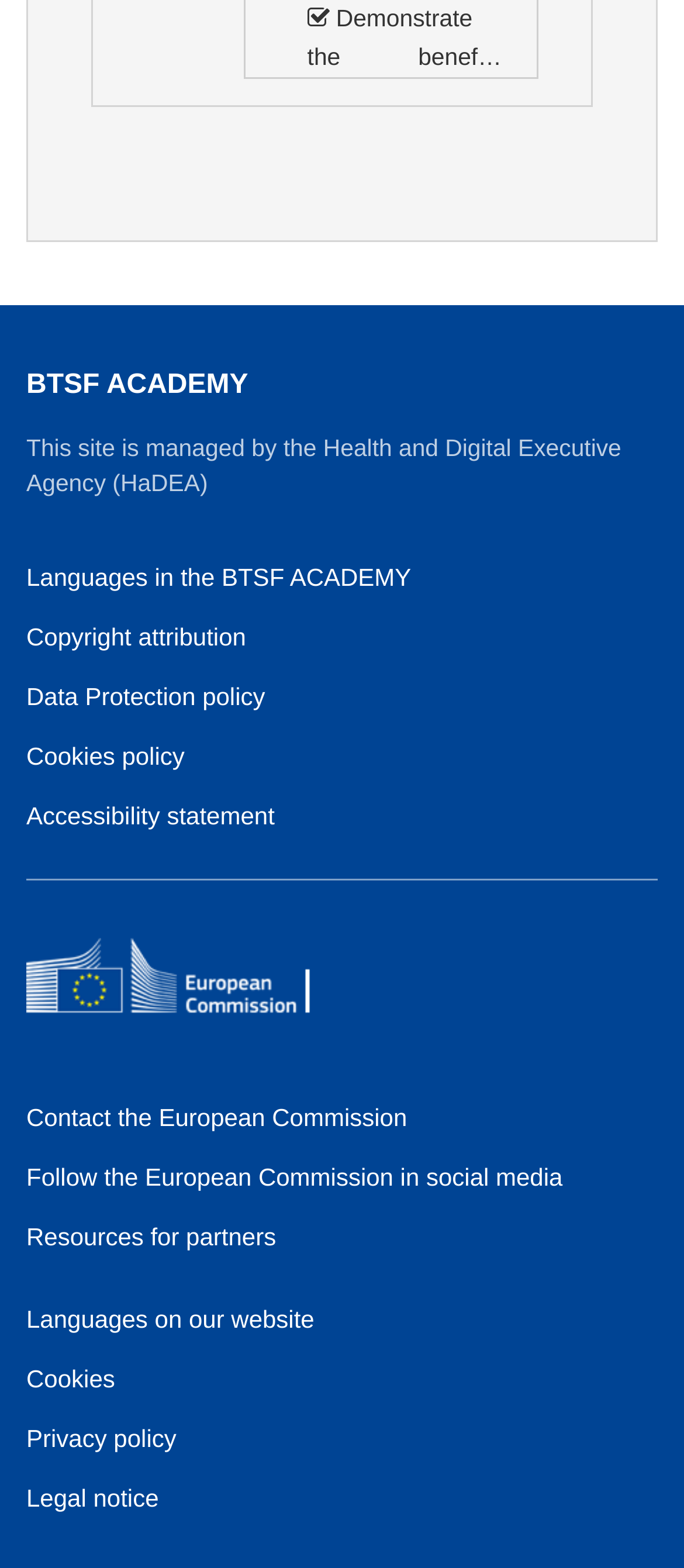Pinpoint the bounding box coordinates of the clickable element needed to complete the instruction: "Check Calendar and locations". The coordinates should be provided as four float numbers between 0 and 1: [left, top, right, bottom].

[0.356, 0.16, 0.787, 0.211]